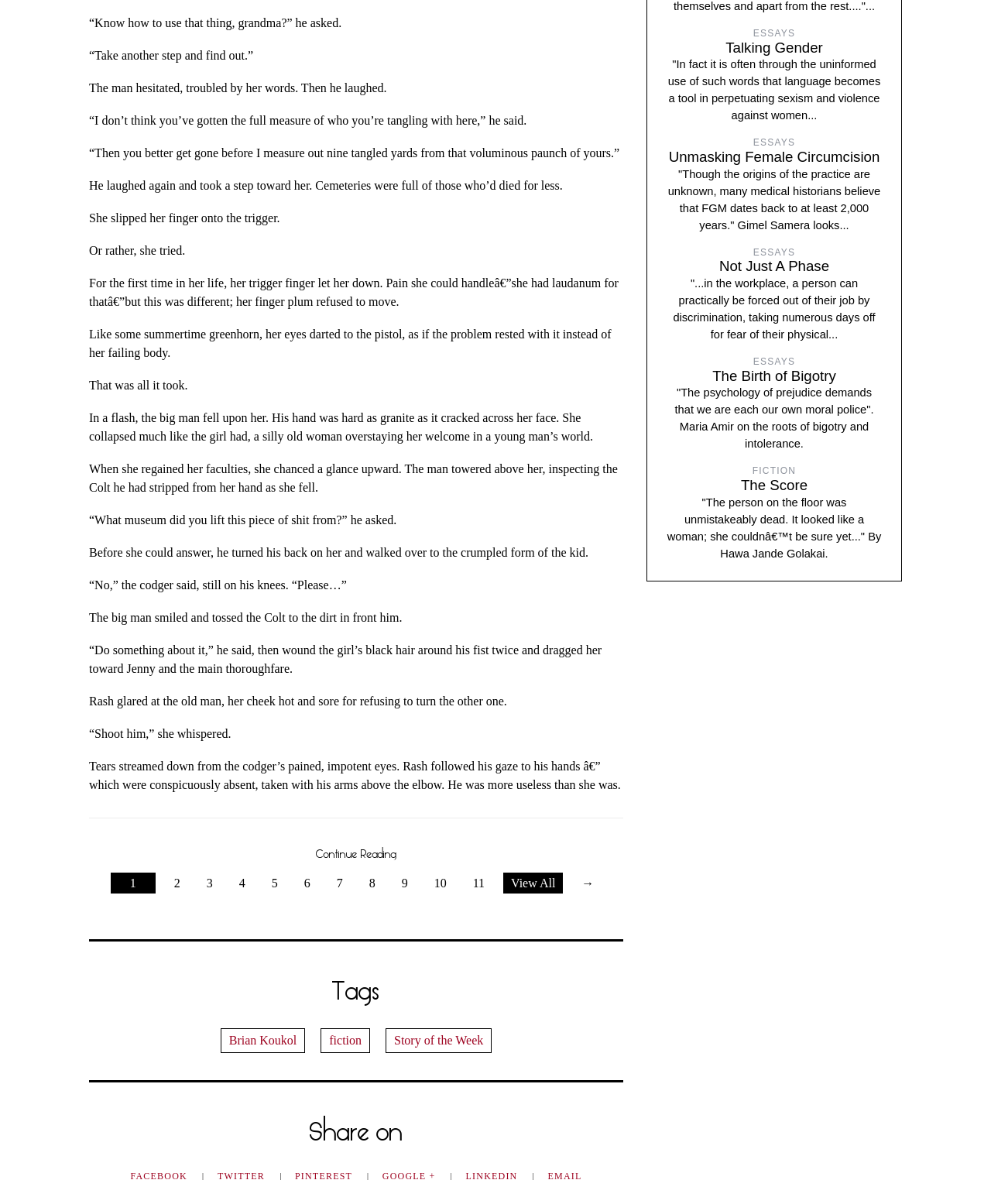Reply to the question with a brief word or phrase: How many pages are there in this story?

At least 11